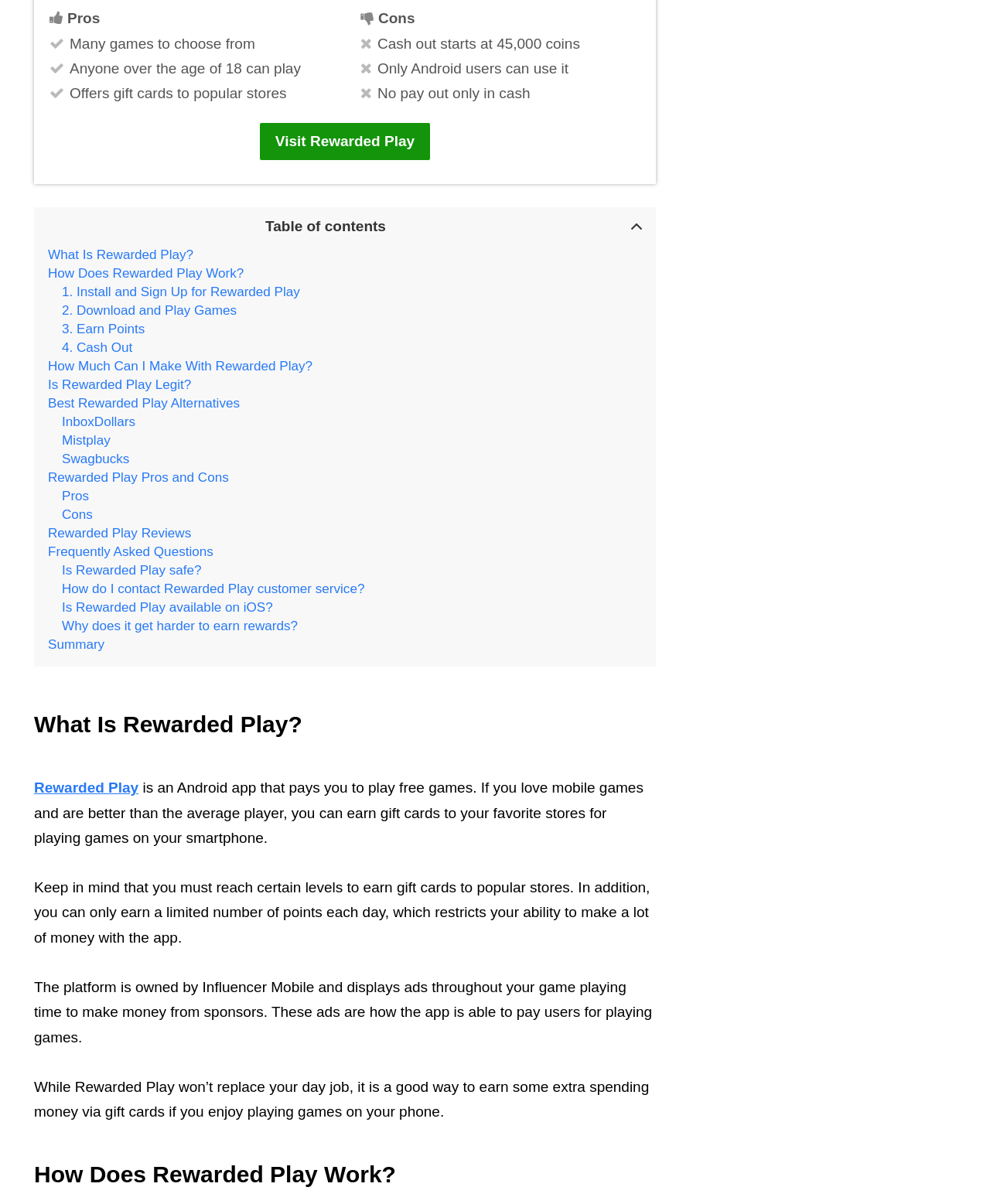Using the information from the screenshot, answer the following question thoroughly:
Is Rewarded Play available on iOS?

According to the webpage, Rewarded Play is only available on Android devices, and not on iOS devices.